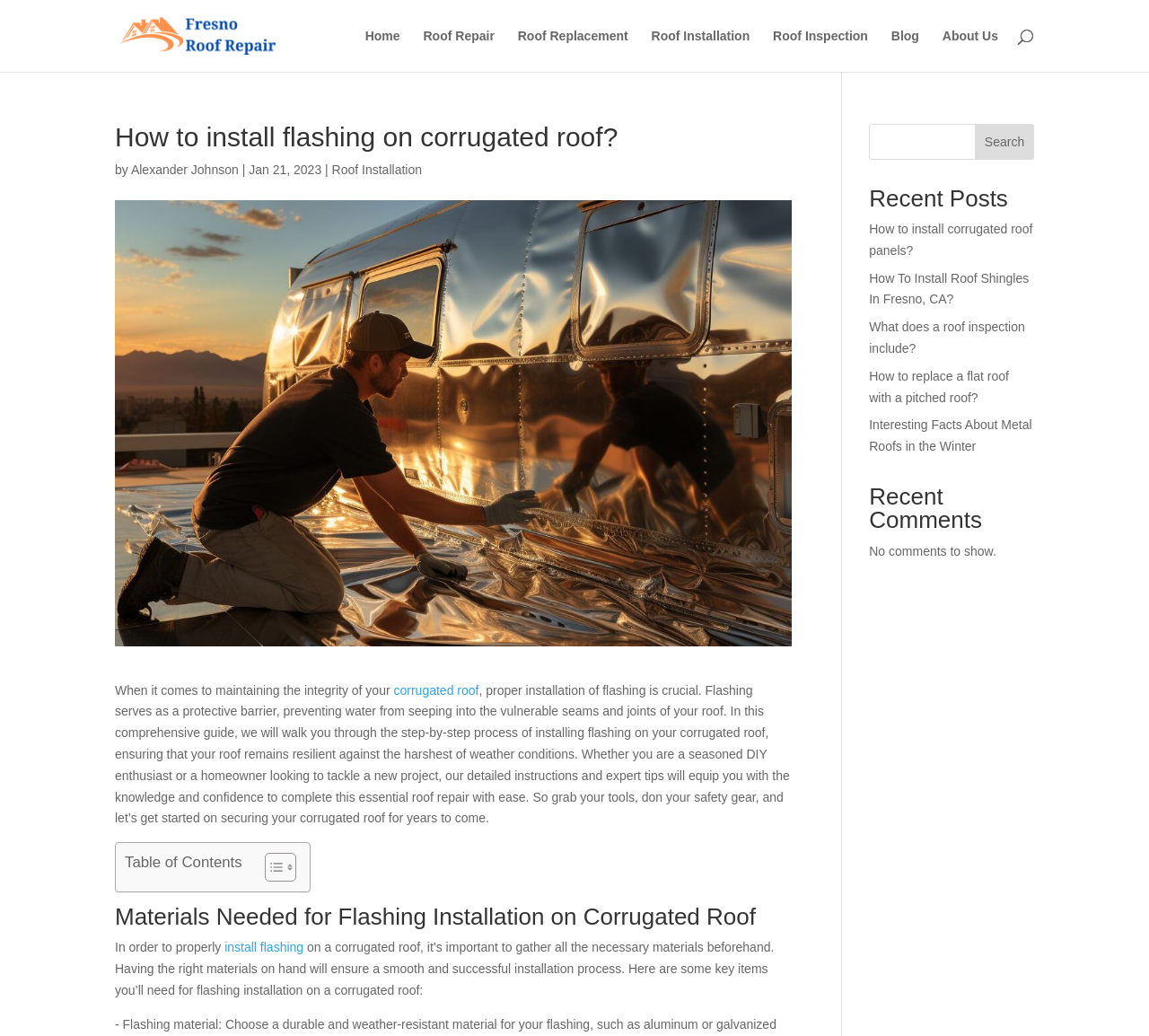What is the date of the article?
Use the screenshot to answer the question with a single word or phrase.

Jan 21, 2023